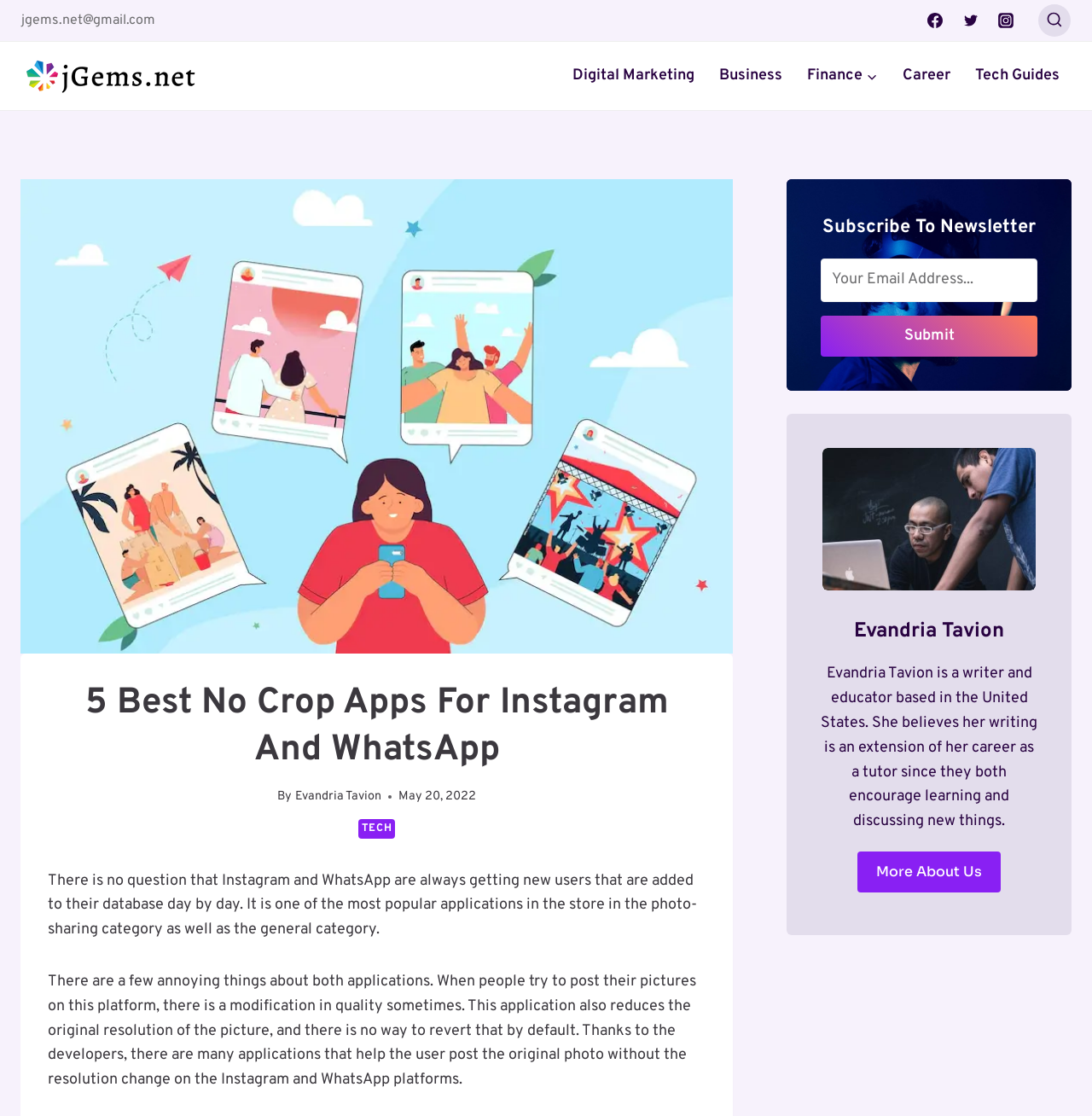Please give a succinct answer to the question in one word or phrase:
What is the author's name of the article?

Evandria Tavion